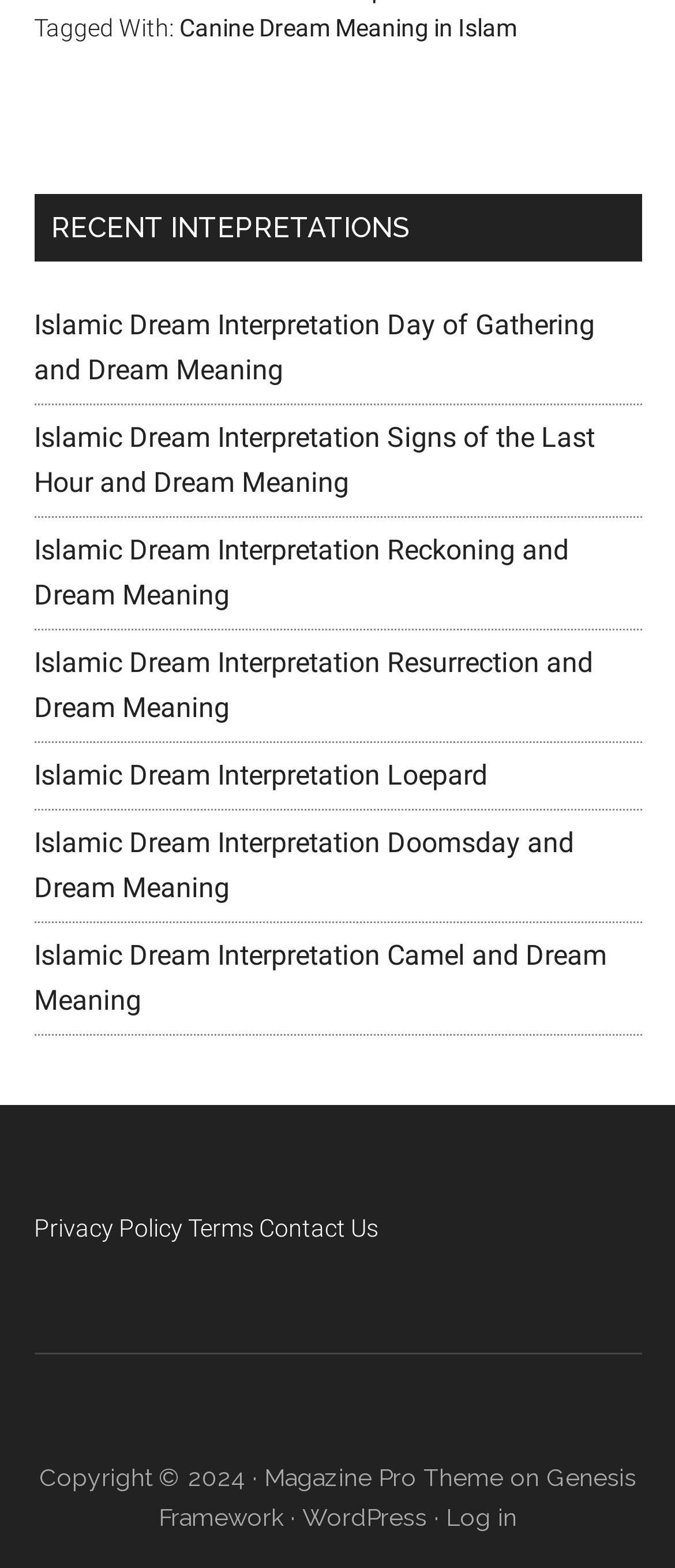Determine the bounding box coordinates of the region I should click to achieve the following instruction: "Learn about Emergency plumber Bristol". Ensure the bounding box coordinates are four float numbers between 0 and 1, i.e., [left, top, right, bottom].

None